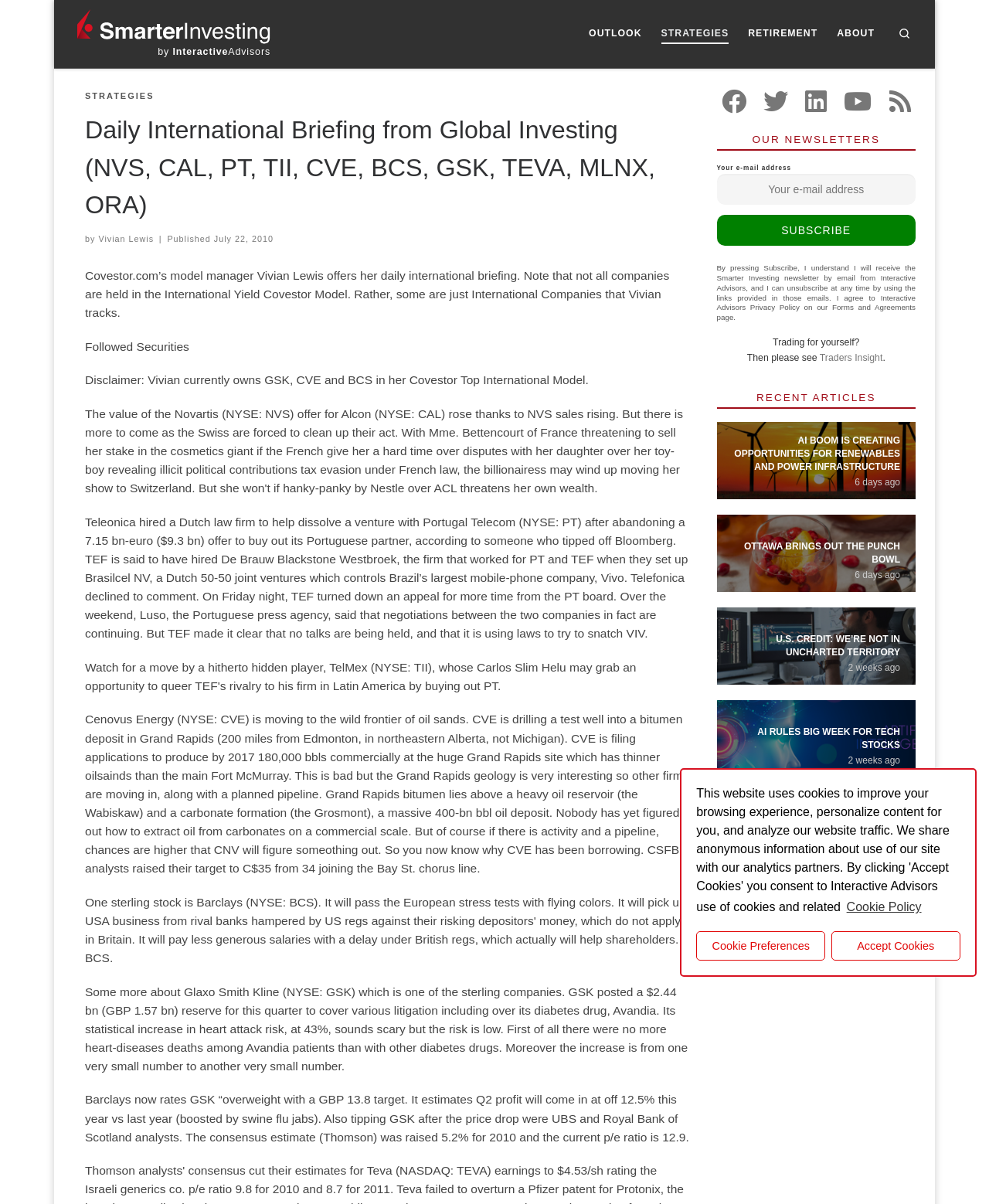Given the element description "More information", identify the bounding box of the corresponding UI element.

None